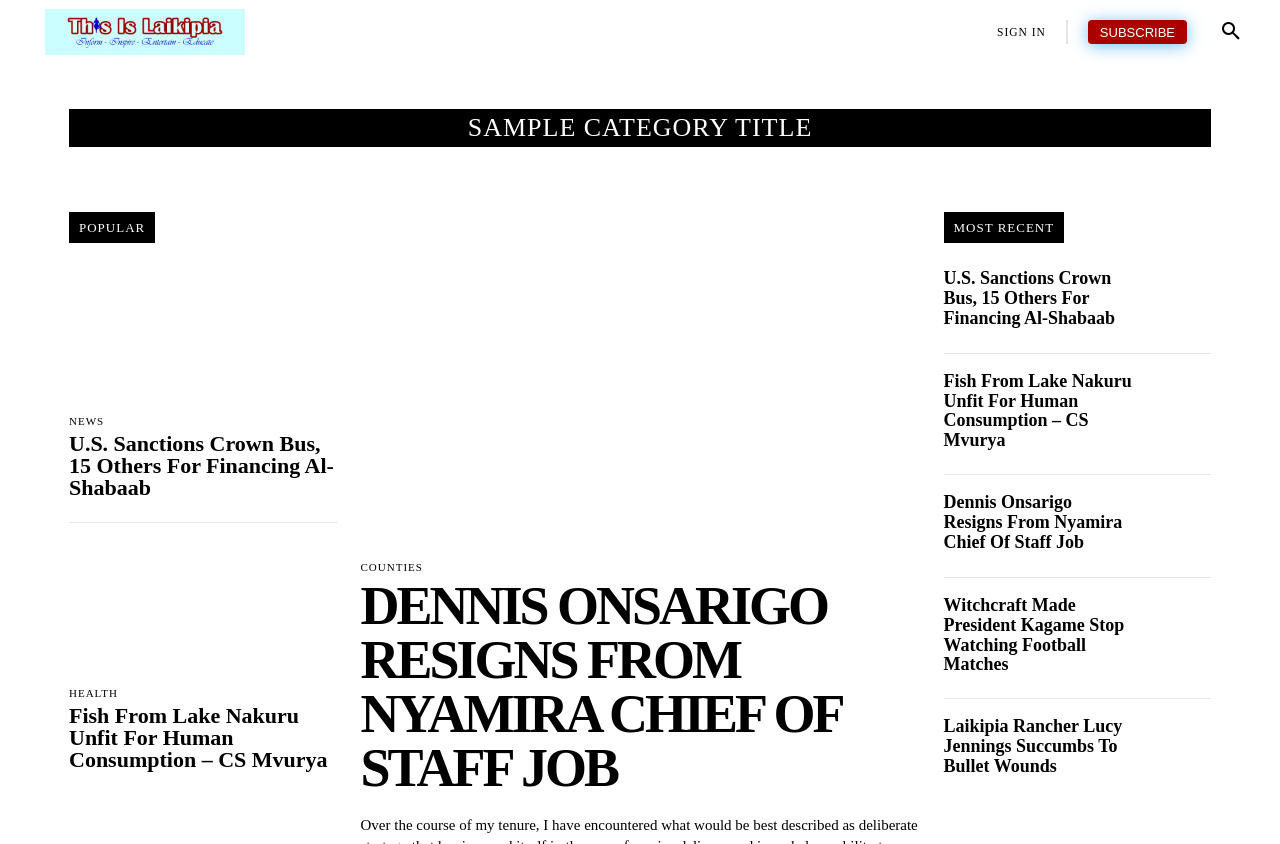Please identify the bounding box coordinates of the area that needs to be clicked to follow this instruction: "Read 'Social Distancing Doesn’t Mean Chronic Joint Pain Has to Fall to the Back Burner'".

None